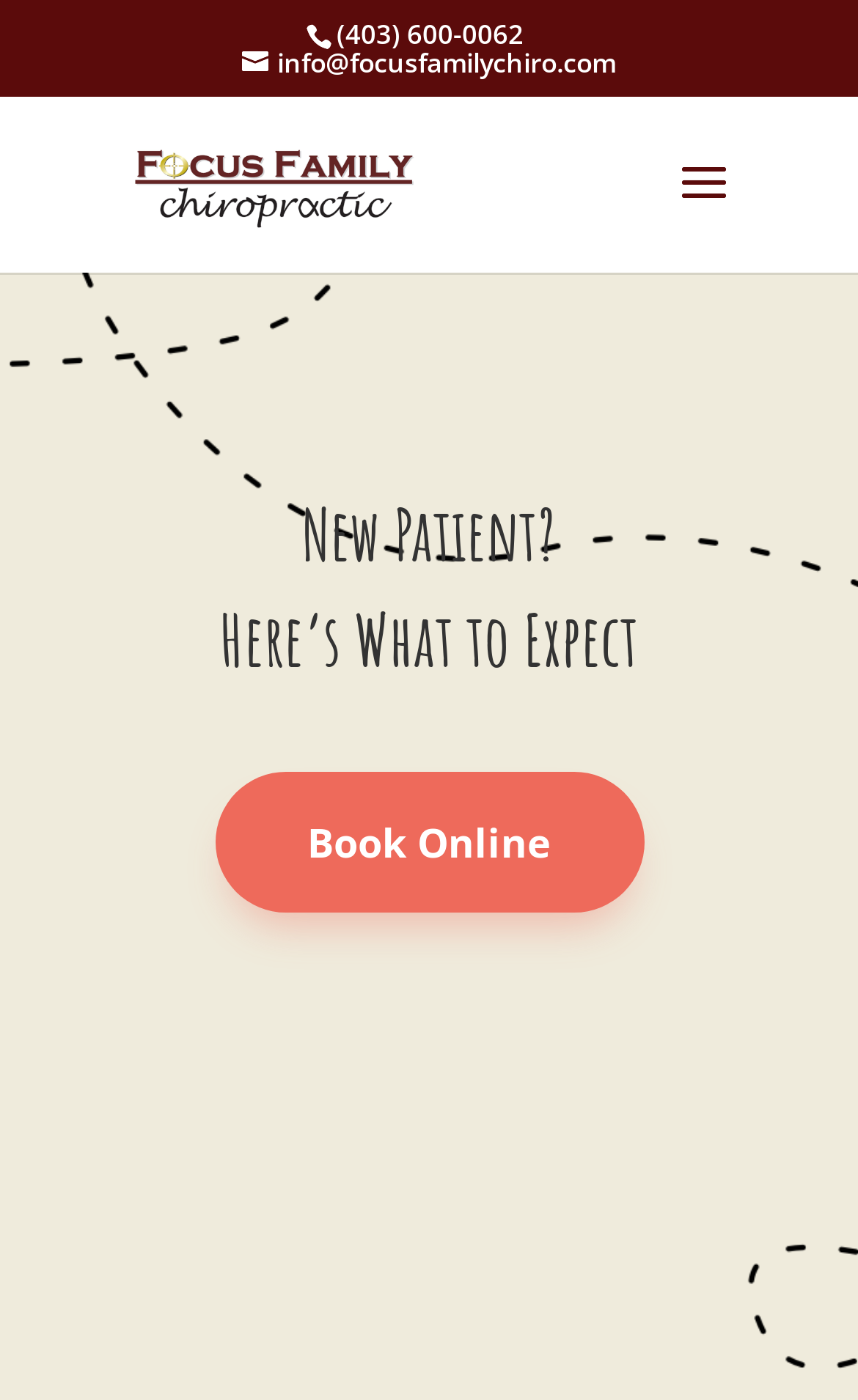What is the phone number of the business?
Give a single word or phrase as your answer by examining the image.

(403) 600-0062